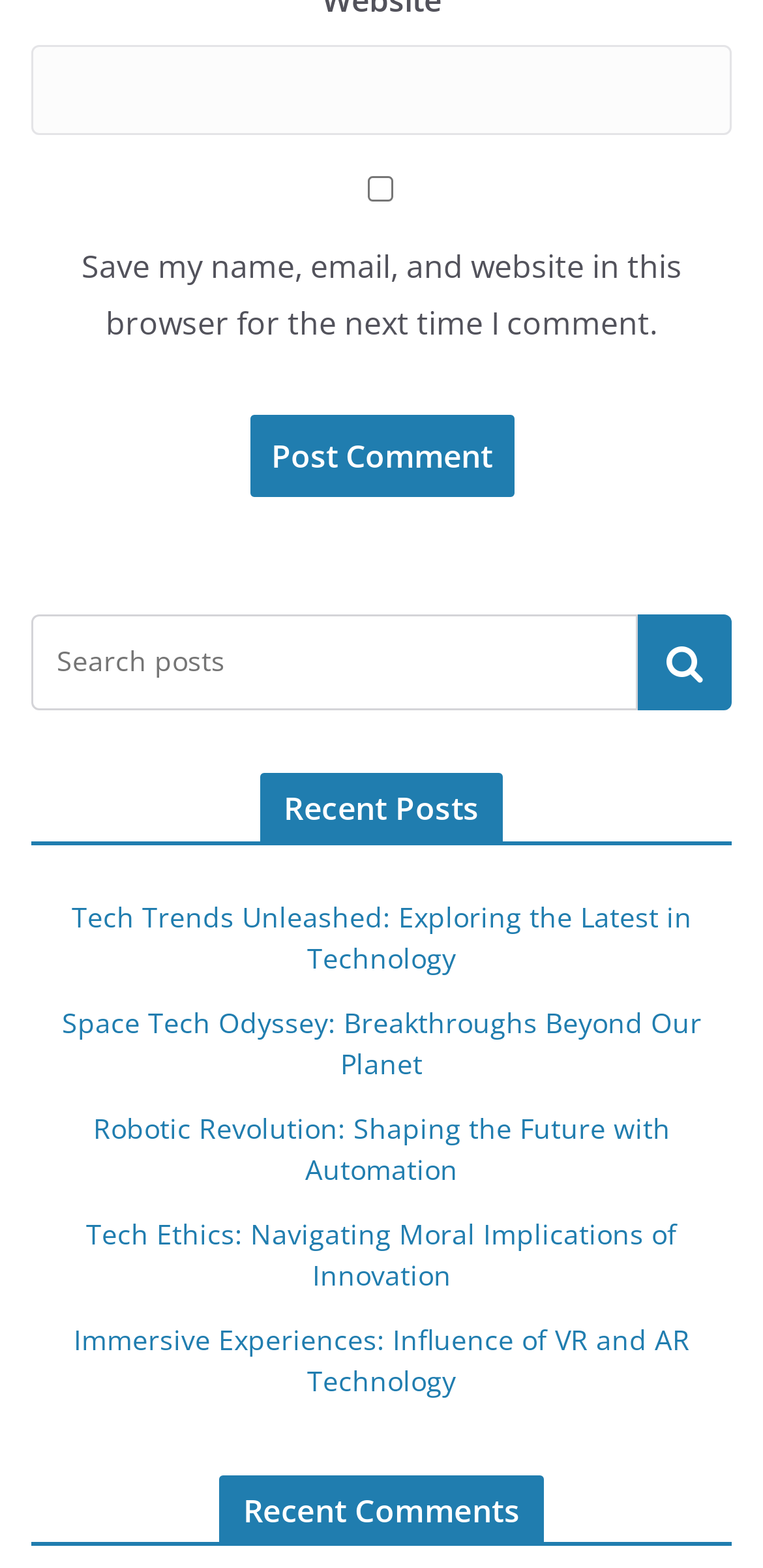Please specify the bounding box coordinates of the clickable region necessary for completing the following instruction: "check save my name and email". The coordinates must consist of four float numbers between 0 and 1, i.e., [left, top, right, bottom].

[0.481, 0.113, 0.514, 0.129]